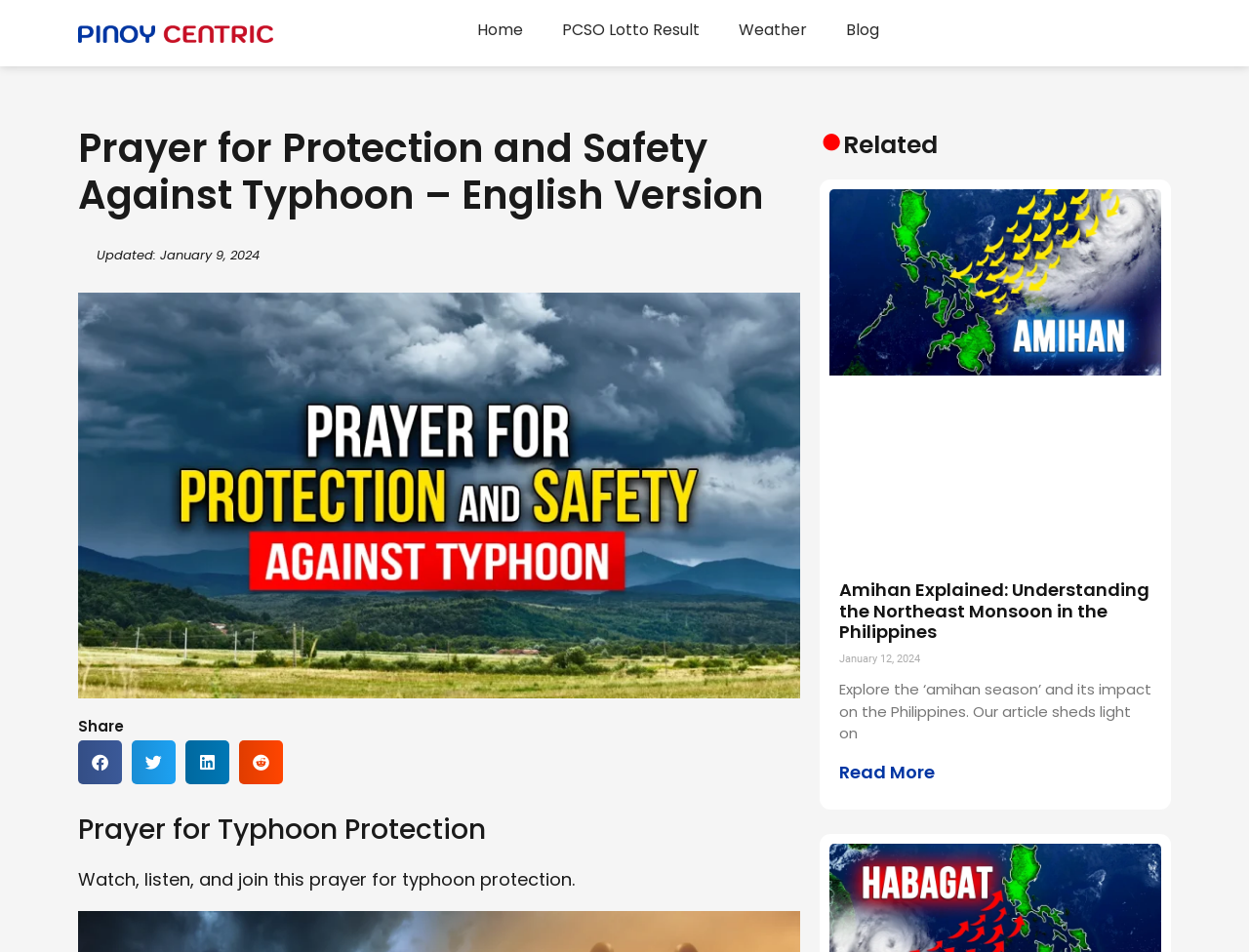Detail the features and information presented on the webpage.

This webpage is about "Prayer for Typhoon Protection - English Version". At the top left corner, there is a text logo "Pinoy Centric" with an image of the same logo beside it. To the right of the logo, there are four links: "Home", "PCSO Lotto Result", "Weather", and "Blog". 

Below the logo and links, there is a heading "Prayer for Protection and Safety Against Typhoon – English Version" that spans almost the entire width of the page. Underneath the heading, there is a text "Updated: January 9, 2024". 

On the left side of the page, there is a large image related to "Prayer for Typhoon Protection". Below the image, there is a heading "Share" with four buttons to share the content on Facebook, Twitter, LinkedIn, and Reddit. 

Further down, there is another heading "Prayer for Typhoon Protection" followed by a text "Watch, listen, and join this prayer for typhoon protection." 

On the right side of the page, there is a section titled "●Related" with an article about "Amihan Season". The article has a link to "Amihan Explained: Understanding the Northeast Monsoon in the Philippines" with an image and a brief summary. The article also has a link to "Read more about Amihan Explained: Understanding the Northeast Monsoon in the Philippines".